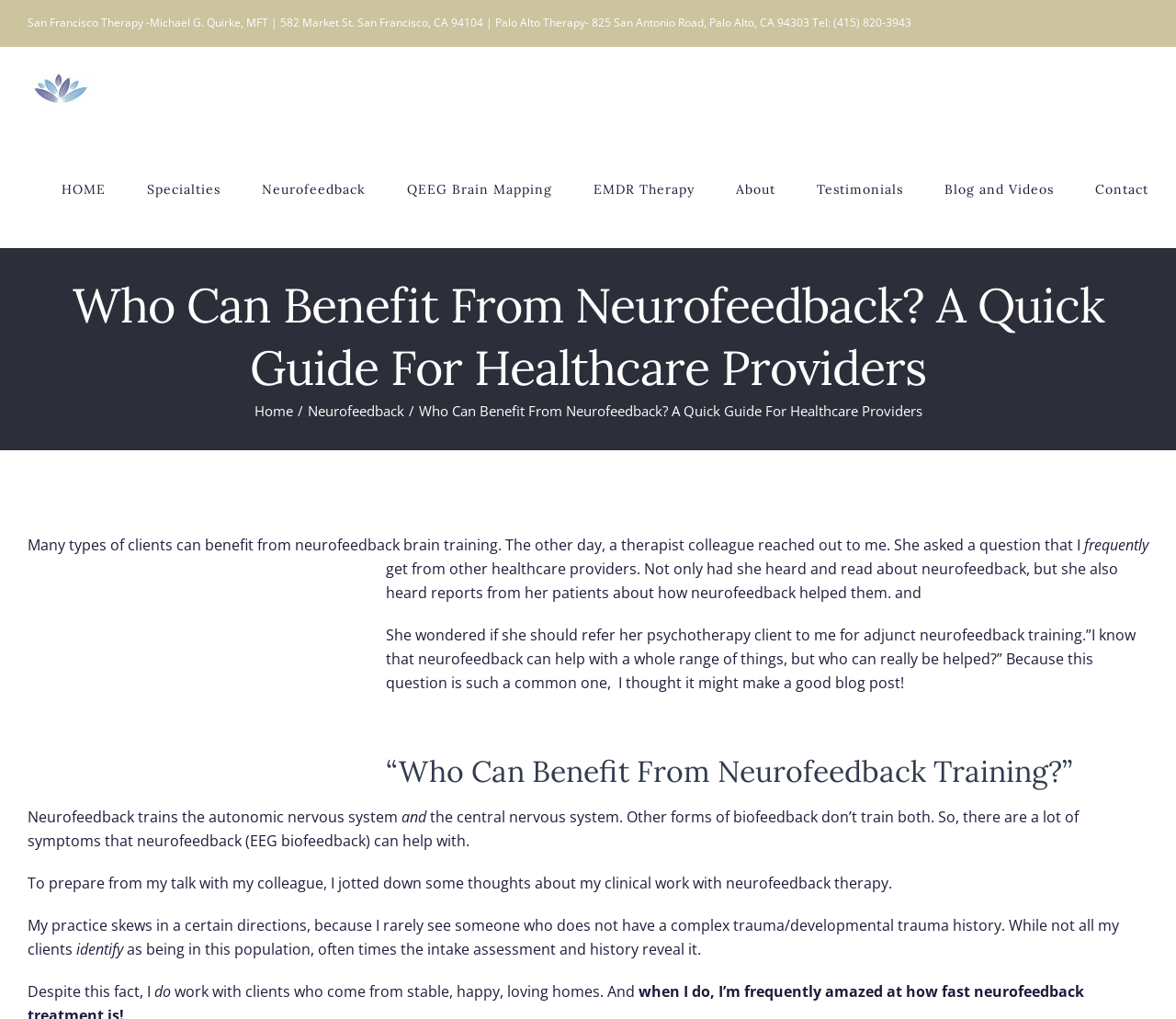Locate the bounding box coordinates of the area that needs to be clicked to fulfill the following instruction: "Click the 'Neurofeedback' link". The coordinates should be in the format of four float numbers between 0 and 1, namely [left, top, right, bottom].

[0.223, 0.128, 0.311, 0.242]